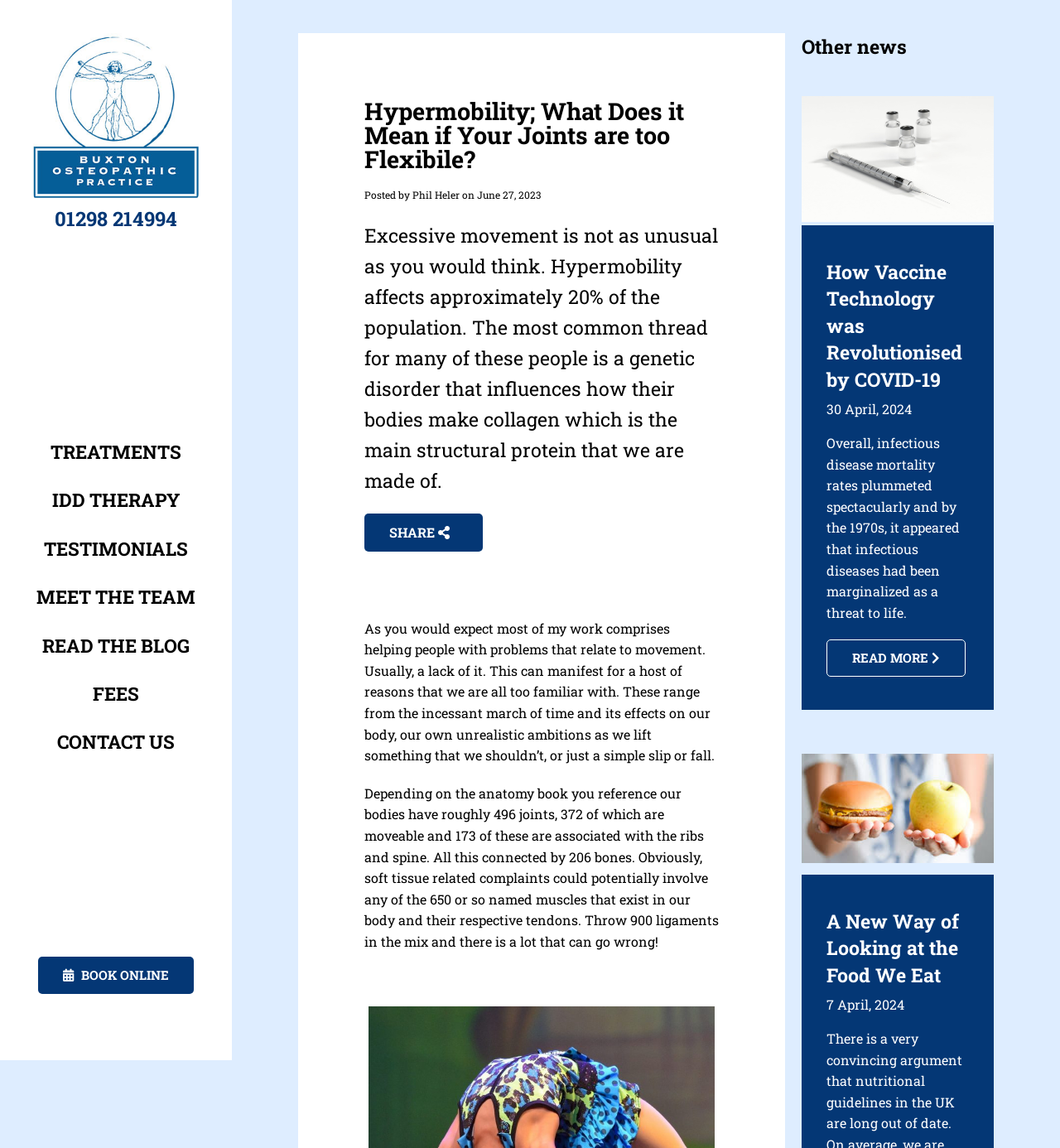Find the bounding box of the web element that fits this description: "Our Service".

None